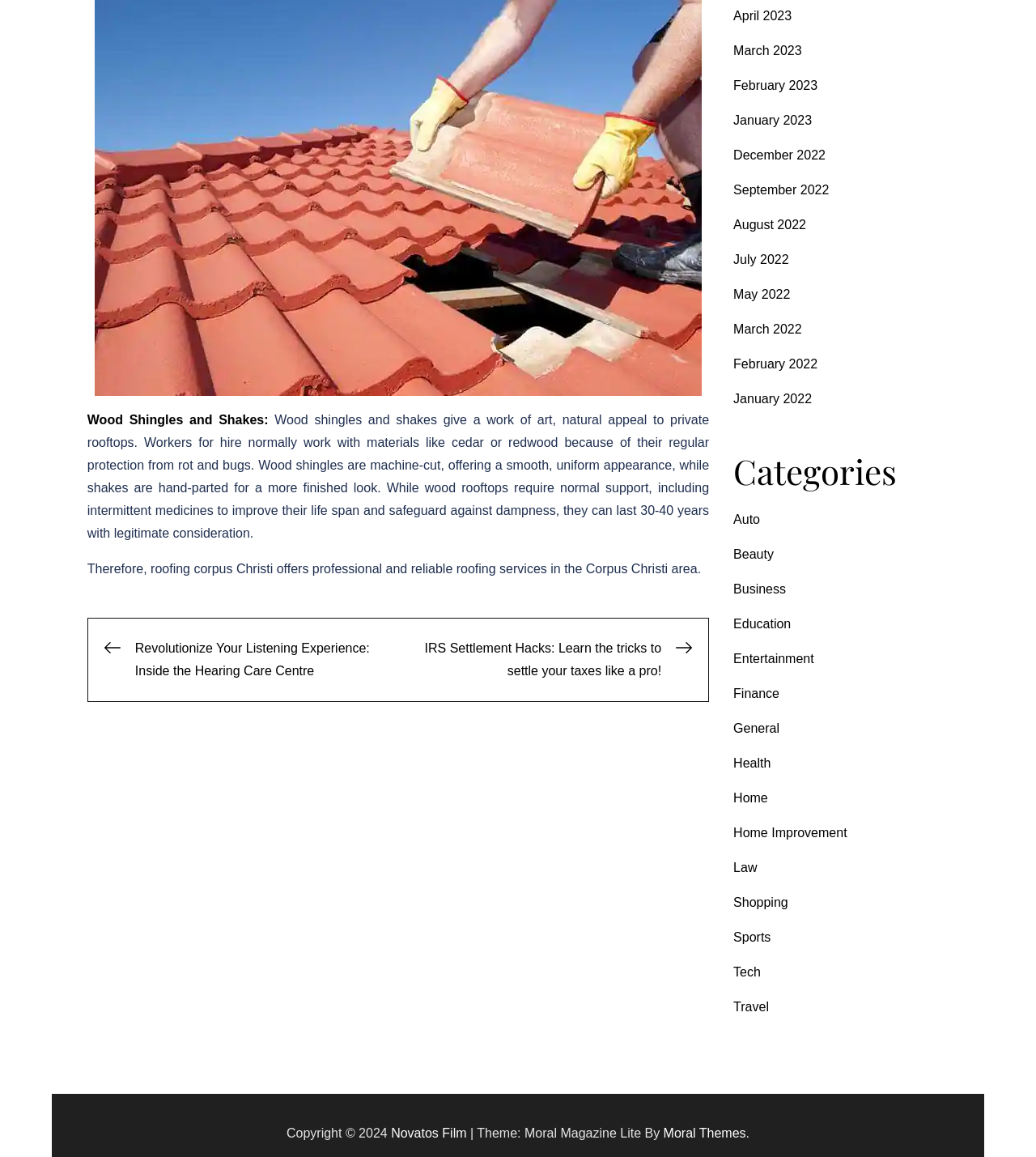What is the copyright year mentioned?
Based on the screenshot, provide your answer in one word or phrase.

2024